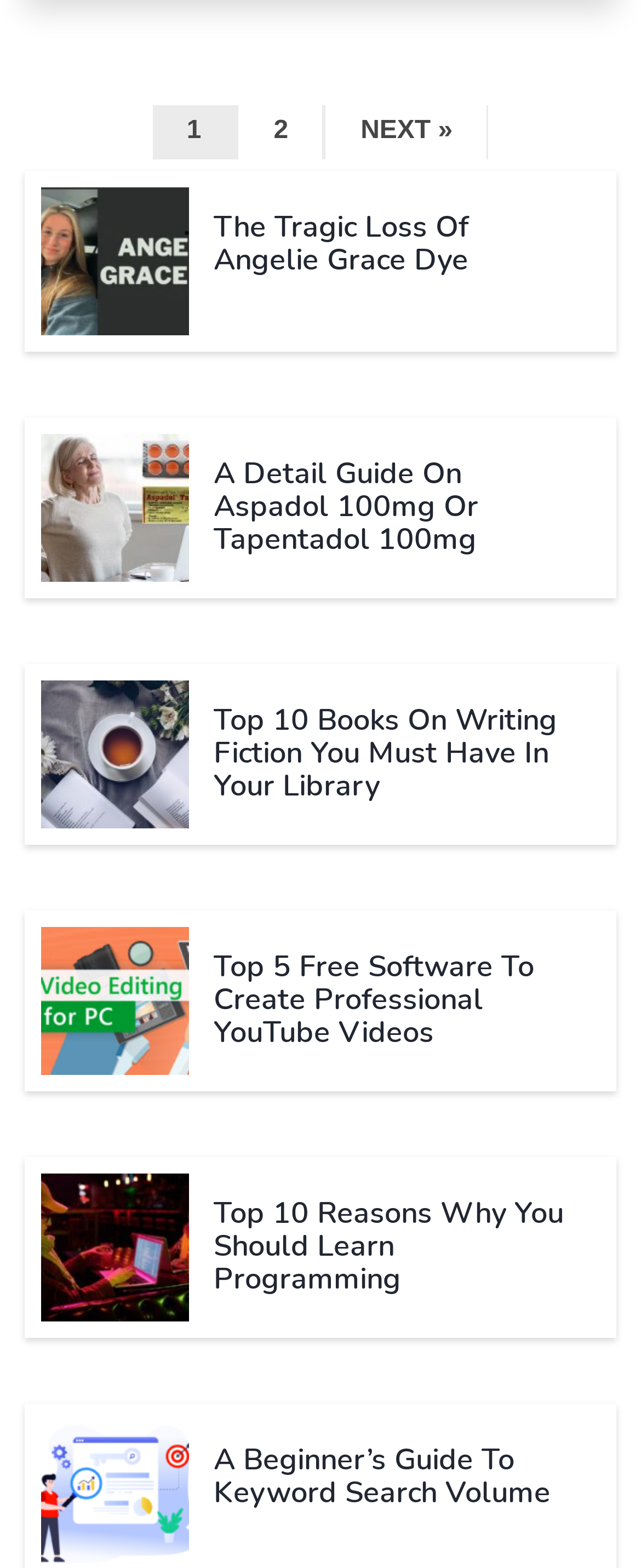Determine the bounding box coordinates for the element that should be clicked to follow this instruction: "learn about the top 5 free software to create professional YouTube videos". The coordinates should be given as four float numbers between 0 and 1, in the format [left, top, right, bottom].

[0.064, 0.591, 0.295, 0.686]